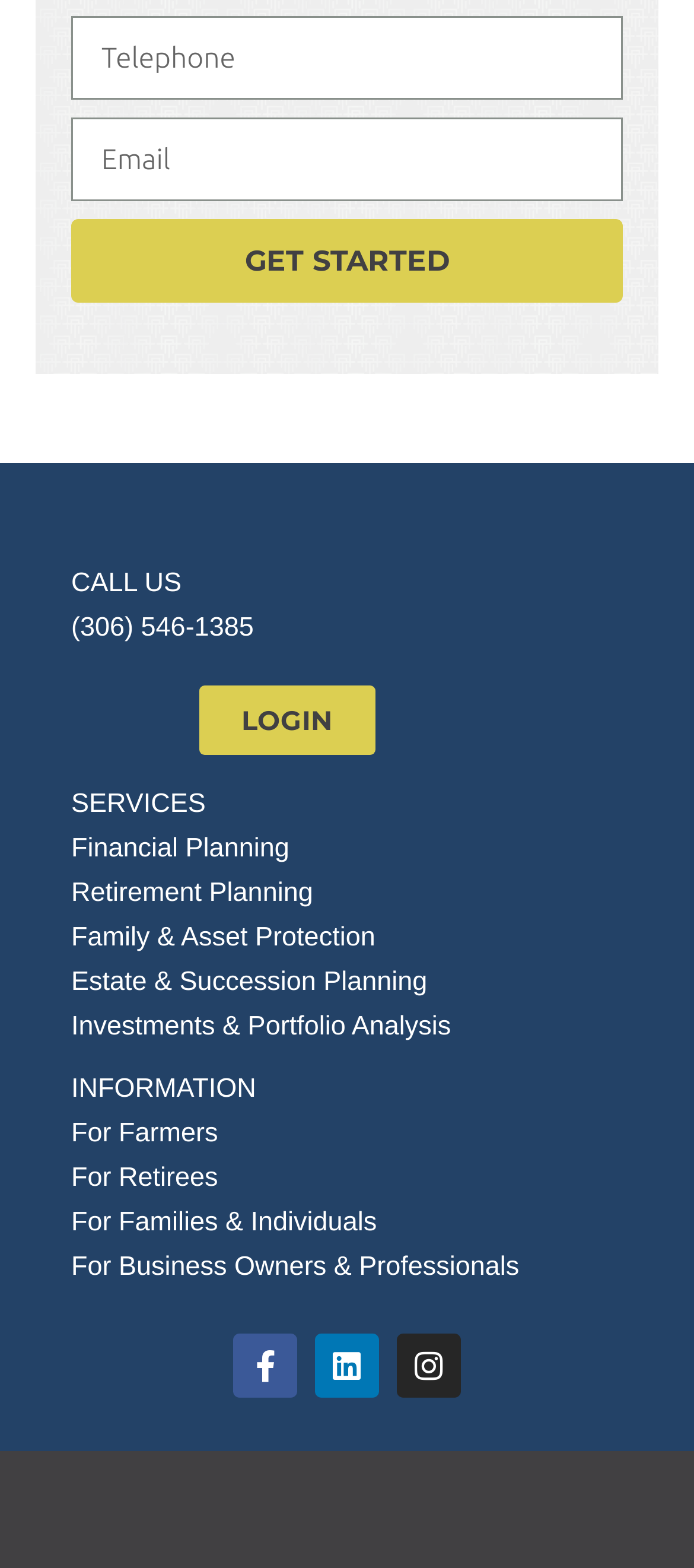Find the bounding box coordinates of the area to click in order to follow the instruction: "Click GET STARTED".

[0.103, 0.14, 0.897, 0.194]